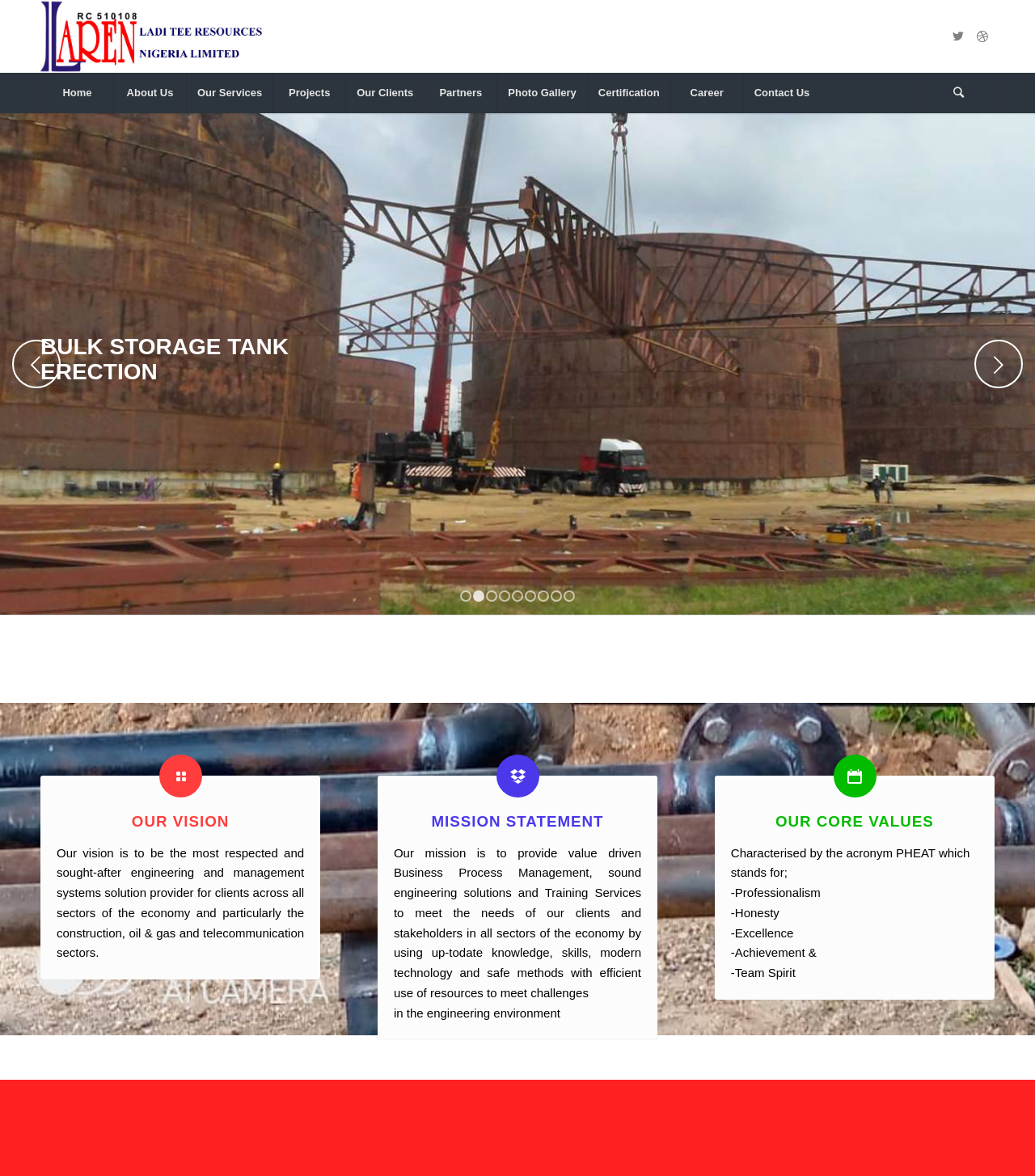Determine the bounding box coordinates for the region that must be clicked to execute the following instruction: "Get a quote".

[0.841, 0.958, 0.961, 0.993]